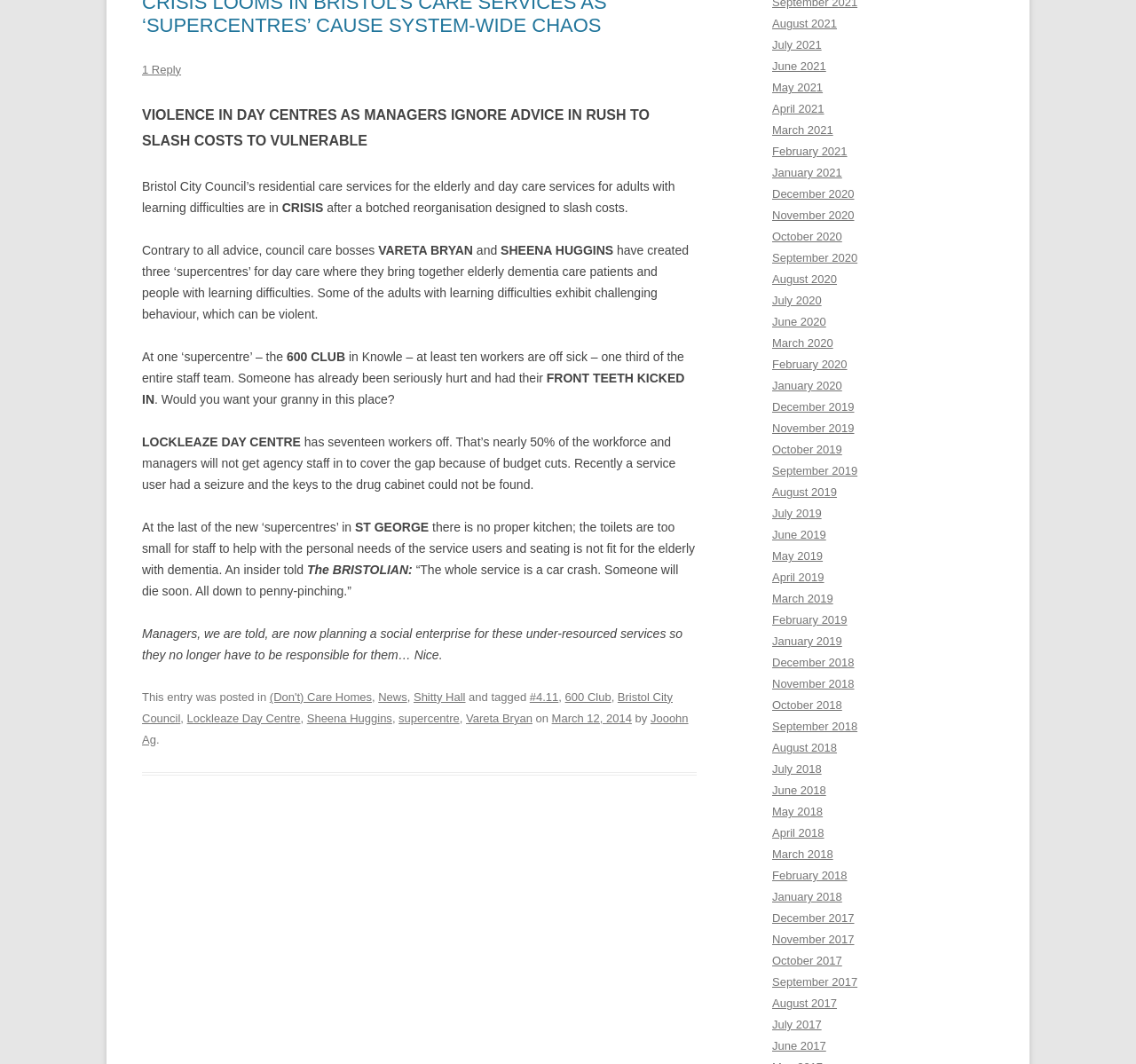Reply to the question with a single word or phrase:
What is the name of the publication?

The BRISTOLIAN